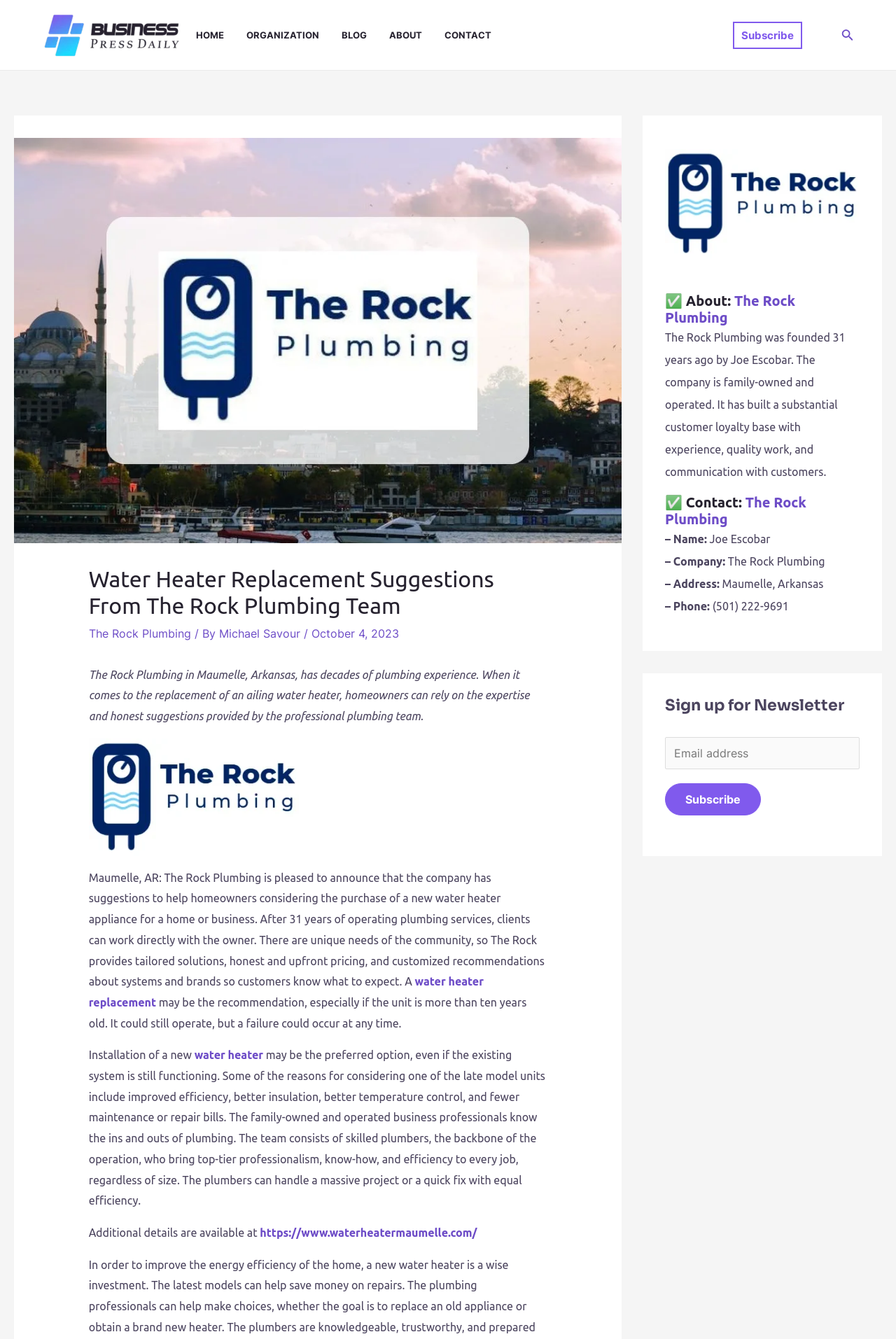Extract the bounding box coordinates for the UI element described by the text: "Michael Savour". The coordinates should be in the form of [left, top, right, bottom] with values between 0 and 1.

[0.244, 0.468, 0.339, 0.479]